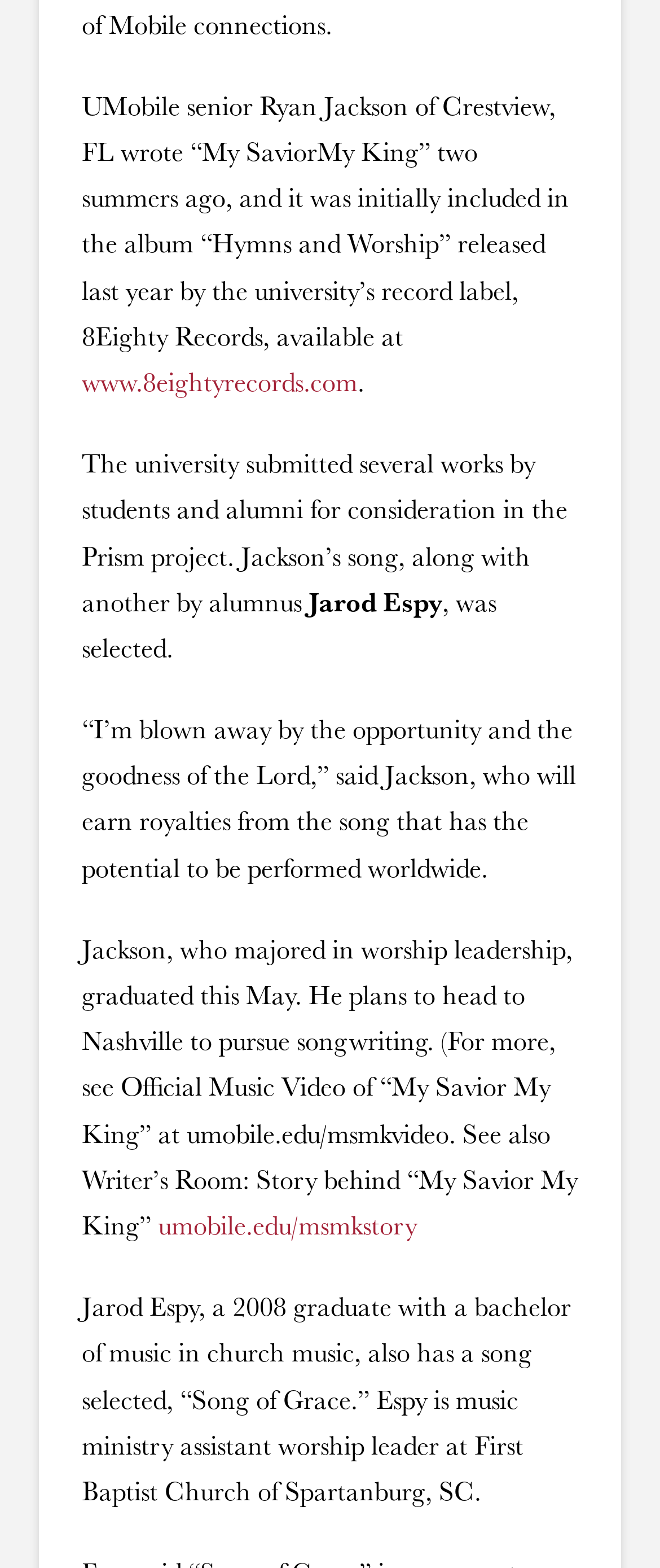From the webpage screenshot, predict the bounding box coordinates (top-left x, top-left y, bottom-right x, bottom-right y) for the UI element described here: umobile.edu/msmkstory

[0.24, 0.768, 0.632, 0.794]